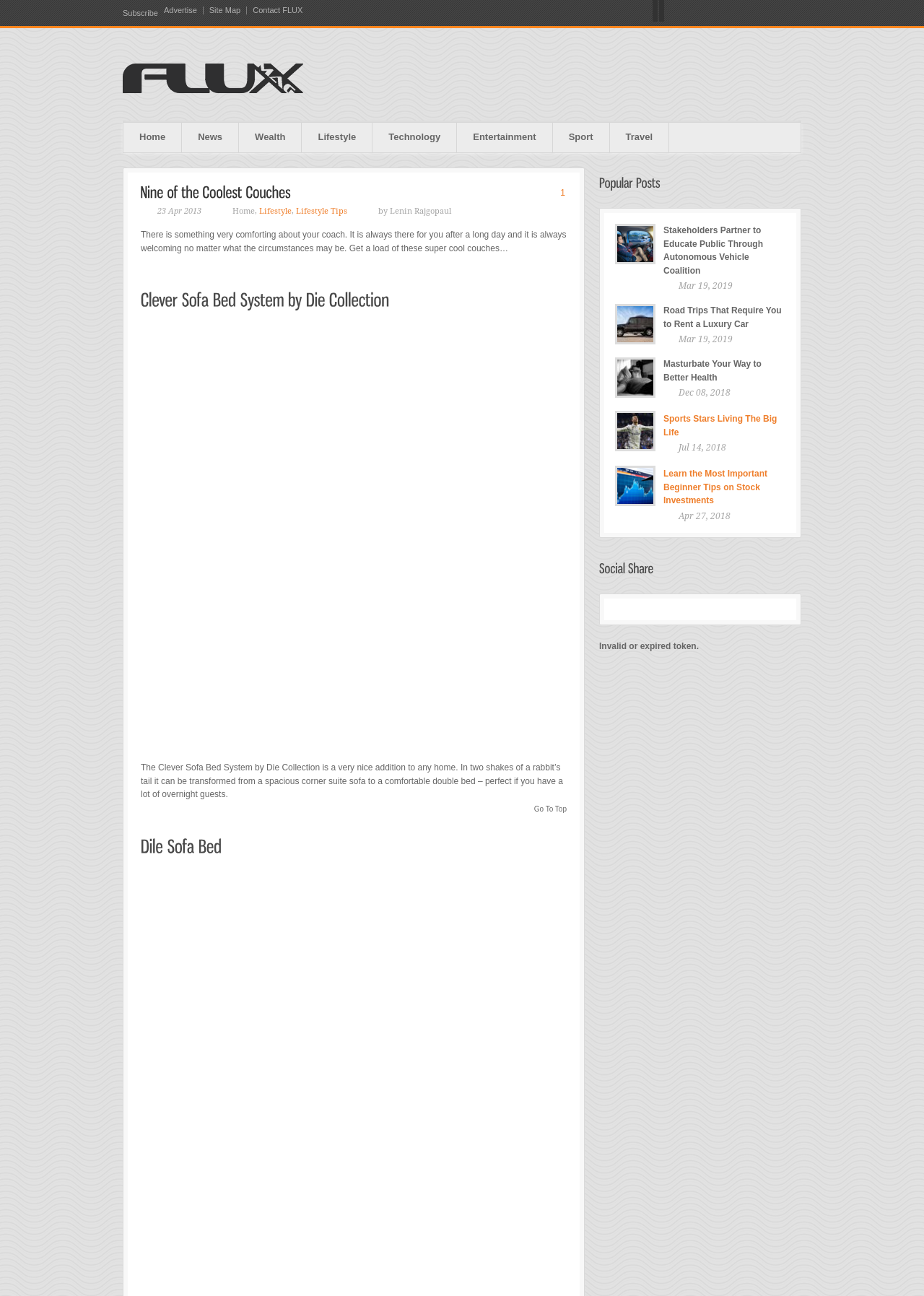What is the category of the article?
Answer the question with a single word or phrase by looking at the picture.

Lifestyle